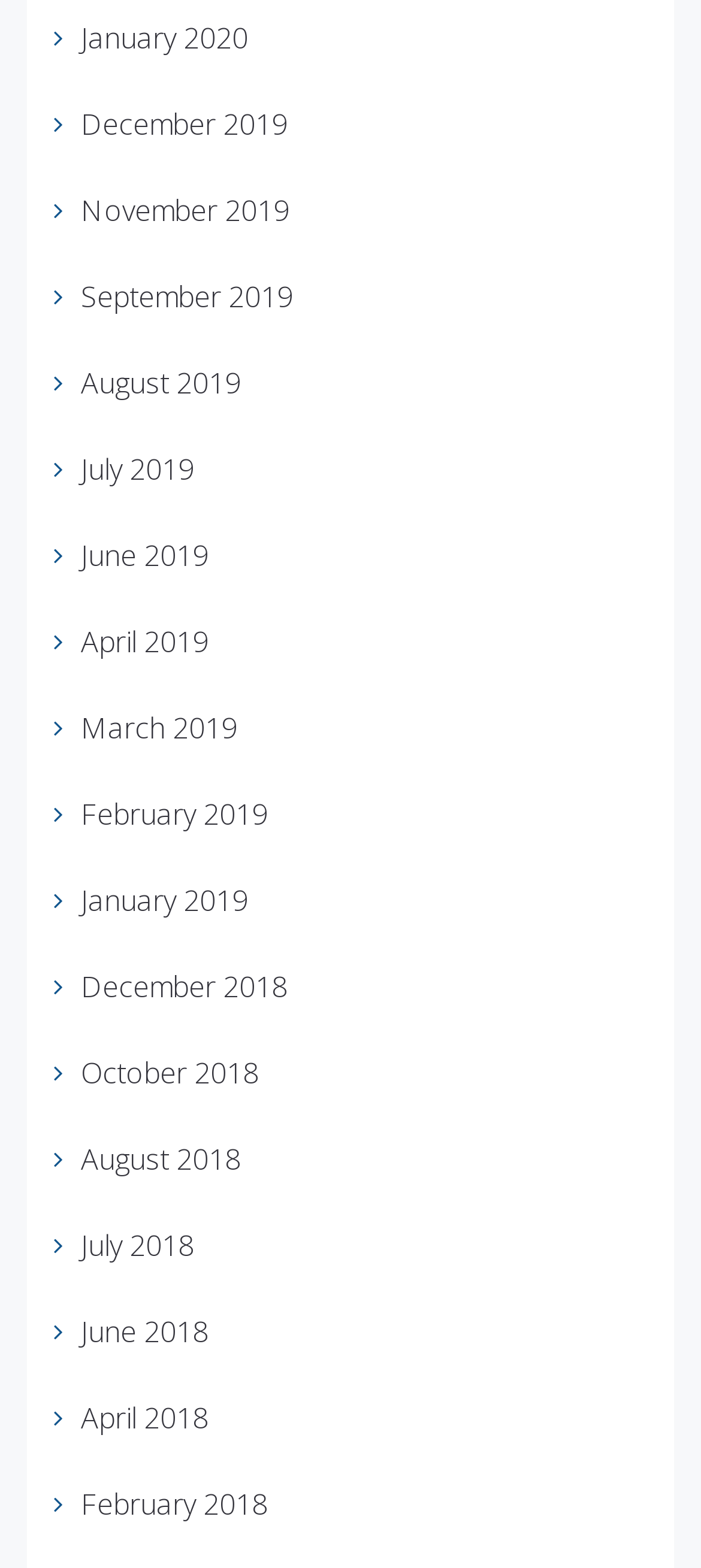Could you highlight the region that needs to be clicked to execute the instruction: "Go to 'slot88jp'"?

None